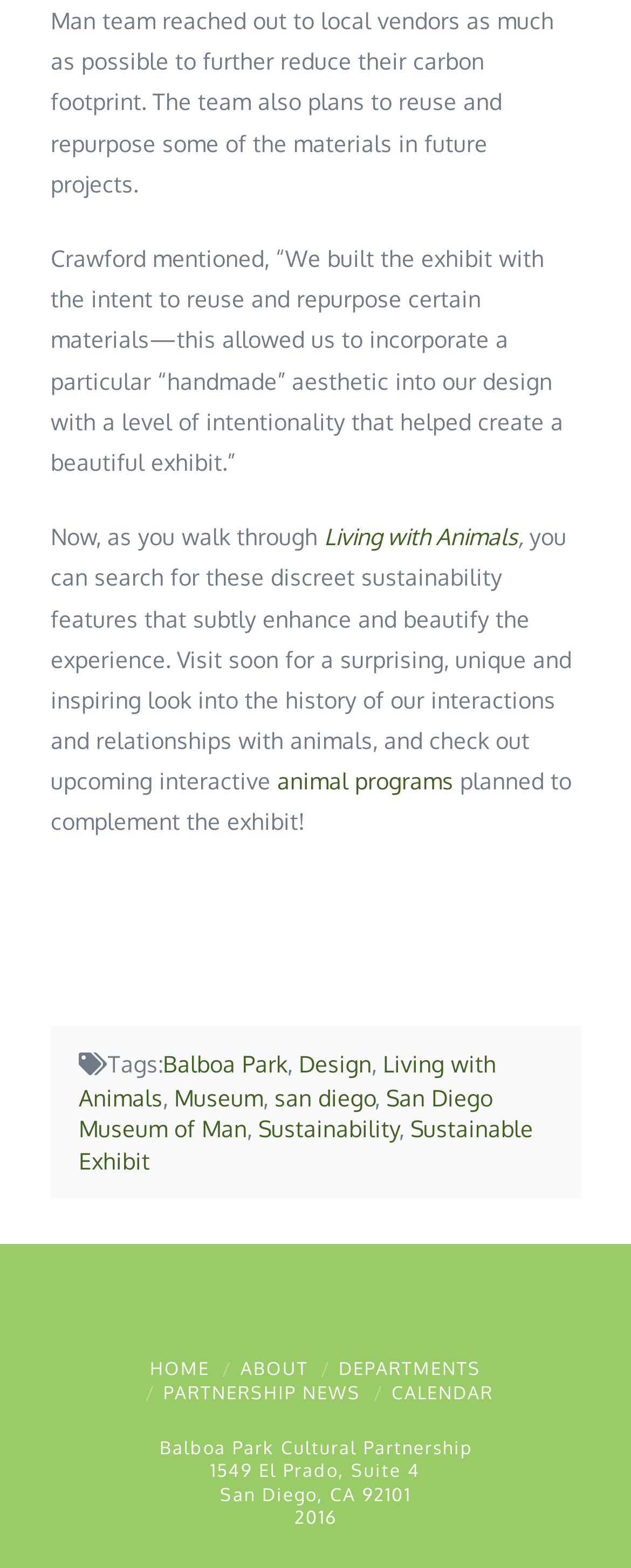Please respond to the question using a single word or phrase:
What is the location of the museum?

Balboa Park, San Diego